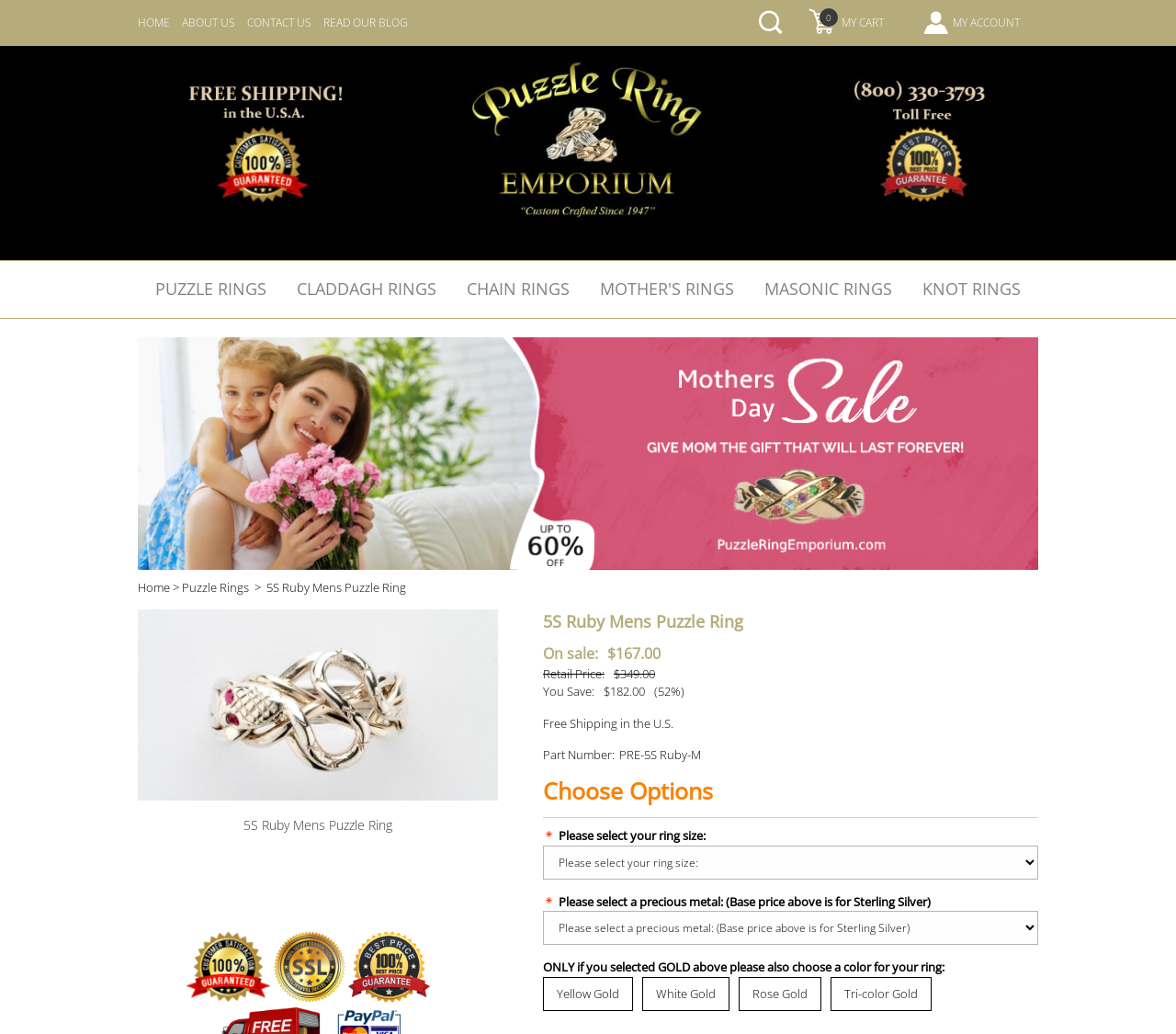Determine the bounding box coordinates of the clickable area required to perform the following instruction: "Click on the MY CART link". The coordinates should be represented as four float numbers between 0 and 1: [left, top, right, bottom].

[0.688, 0.014, 0.767, 0.029]